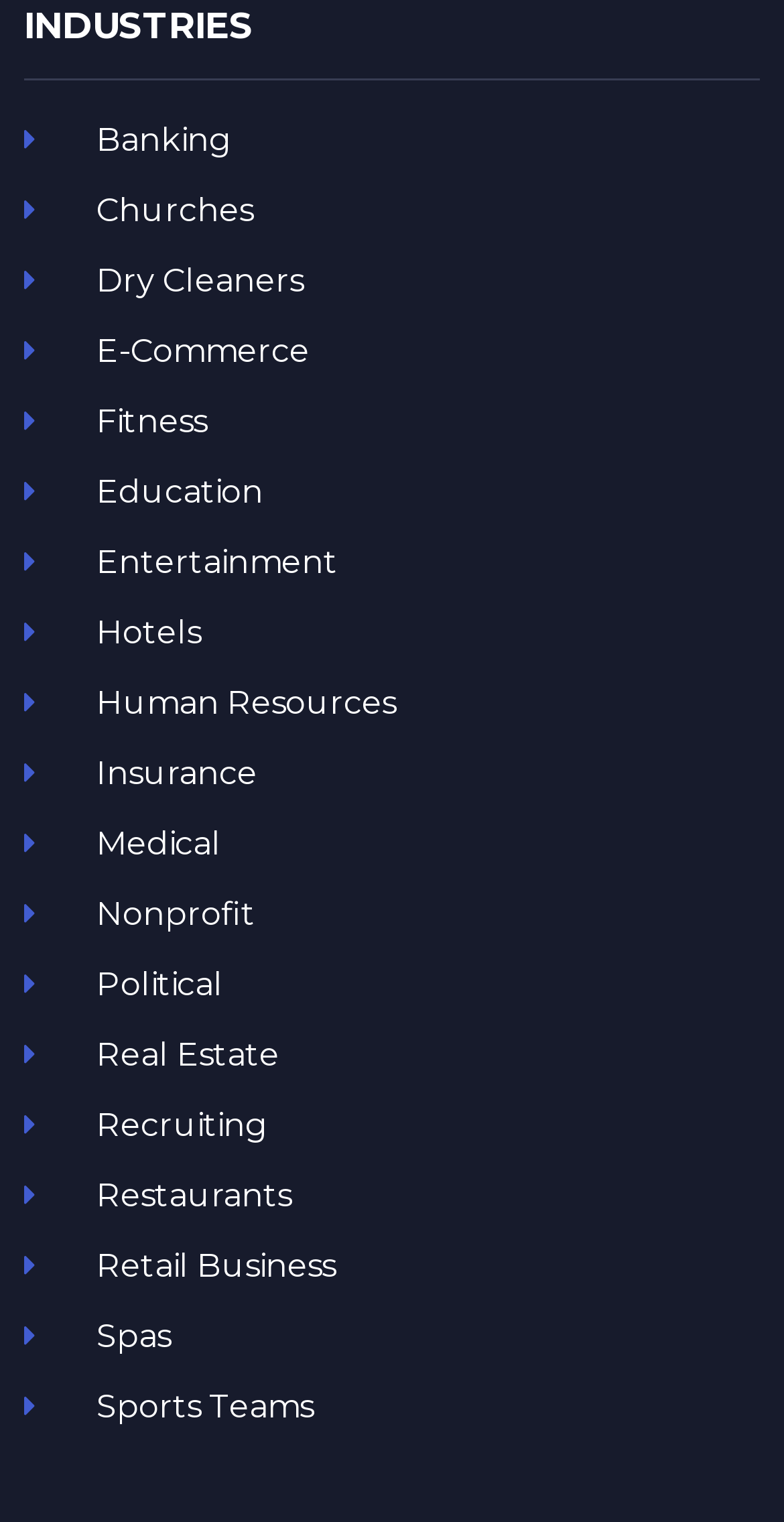How many industries are listed?
Please respond to the question with a detailed and informative answer.

There are 17 industries listed because there are 17 link elements under the 'INDUSTRIES' heading, ranging from 'Banking' to 'Sports Teams'.